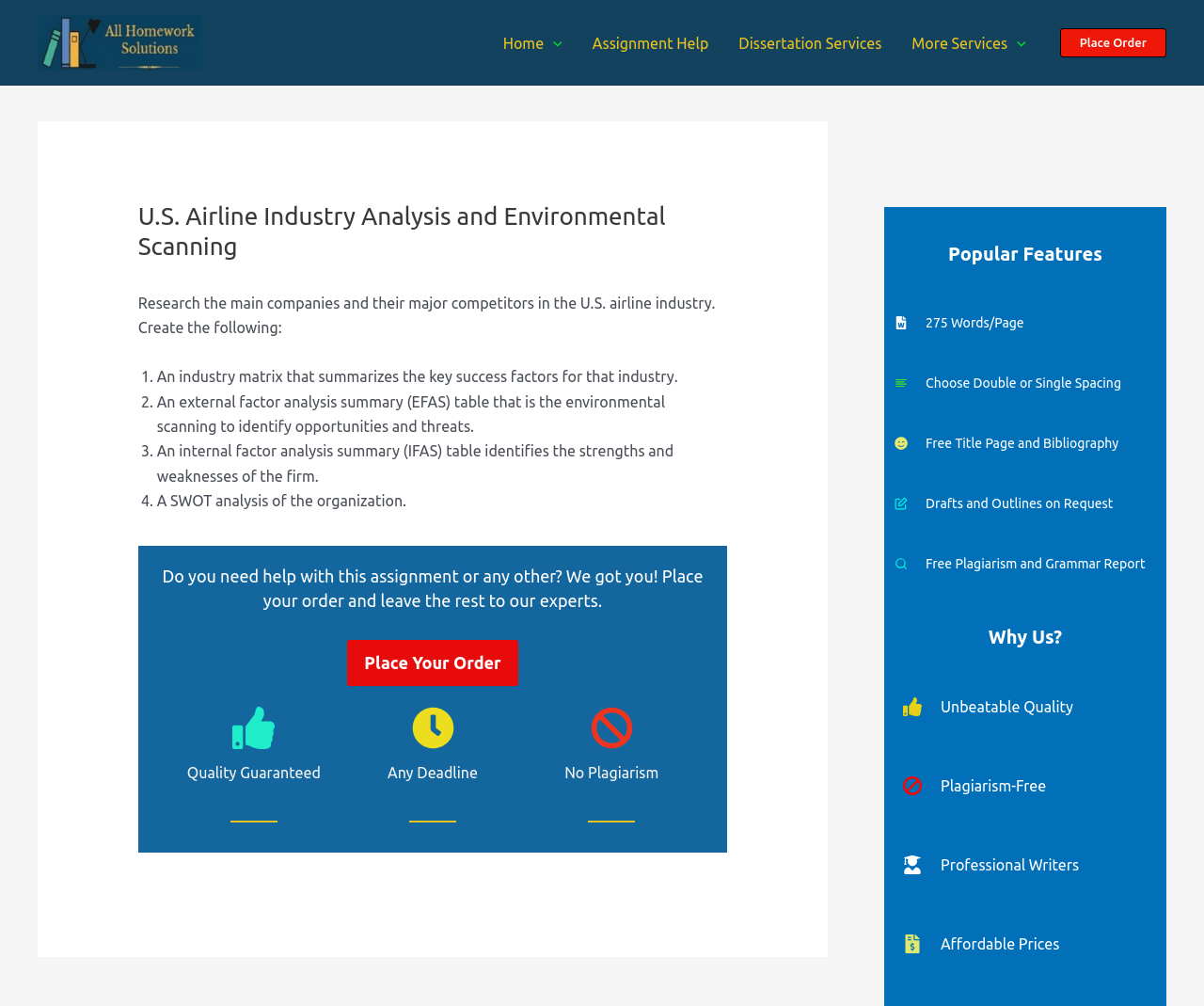Could you find the bounding box coordinates of the clickable area to complete this instruction: "Toggle the 'Menu Toggle' application"?

[0.452, 0.014, 0.467, 0.071]